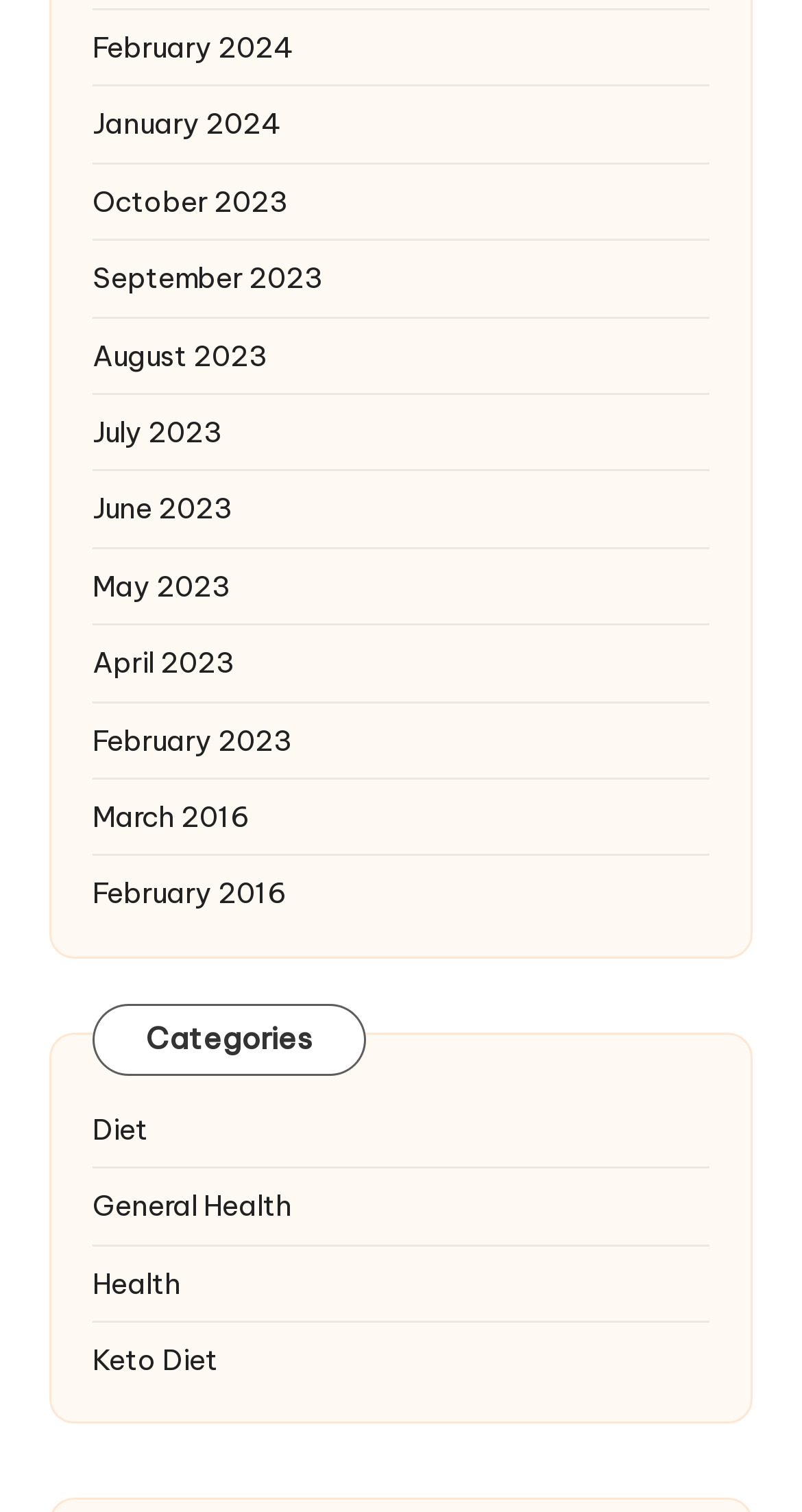Use a single word or phrase to answer this question: 
What is the common theme among the links?

Months and years